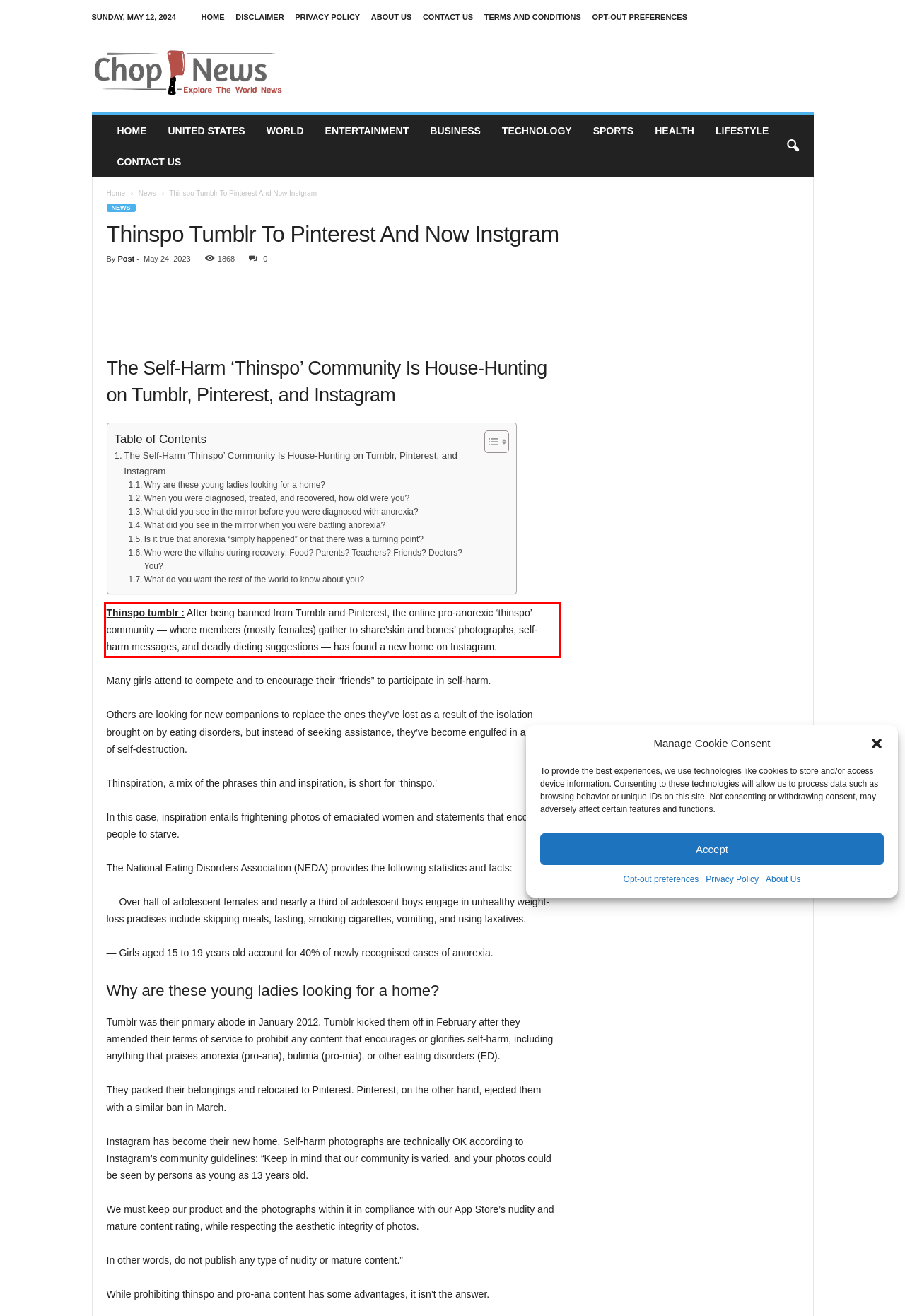Please look at the screenshot provided and find the red bounding box. Extract the text content contained within this bounding box.

Thinspo tumblr : After being banned from Tumblr and Pinterest, the online pro-anorexic ‘thinspo’ community — where members (mostly females) gather to share’skin and bones’ photographs, self-harm messages, and deadly dieting suggestions — has found a new home on Instagram.